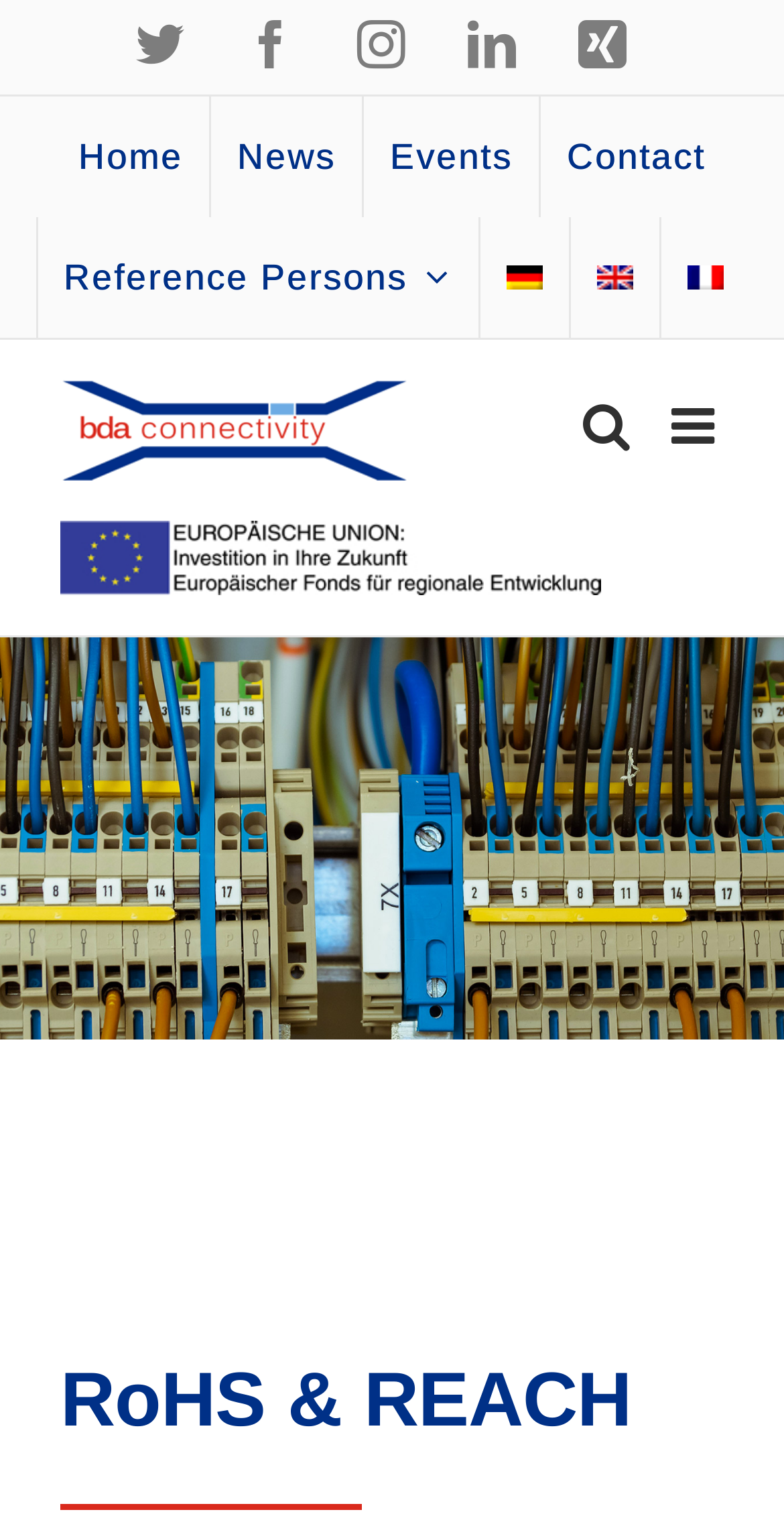Determine the coordinates of the bounding box that should be clicked to complete the instruction: "Go to Home". The coordinates should be represented by four float numbers between 0 and 1: [left, top, right, bottom].

[0.067, 0.064, 0.267, 0.143]